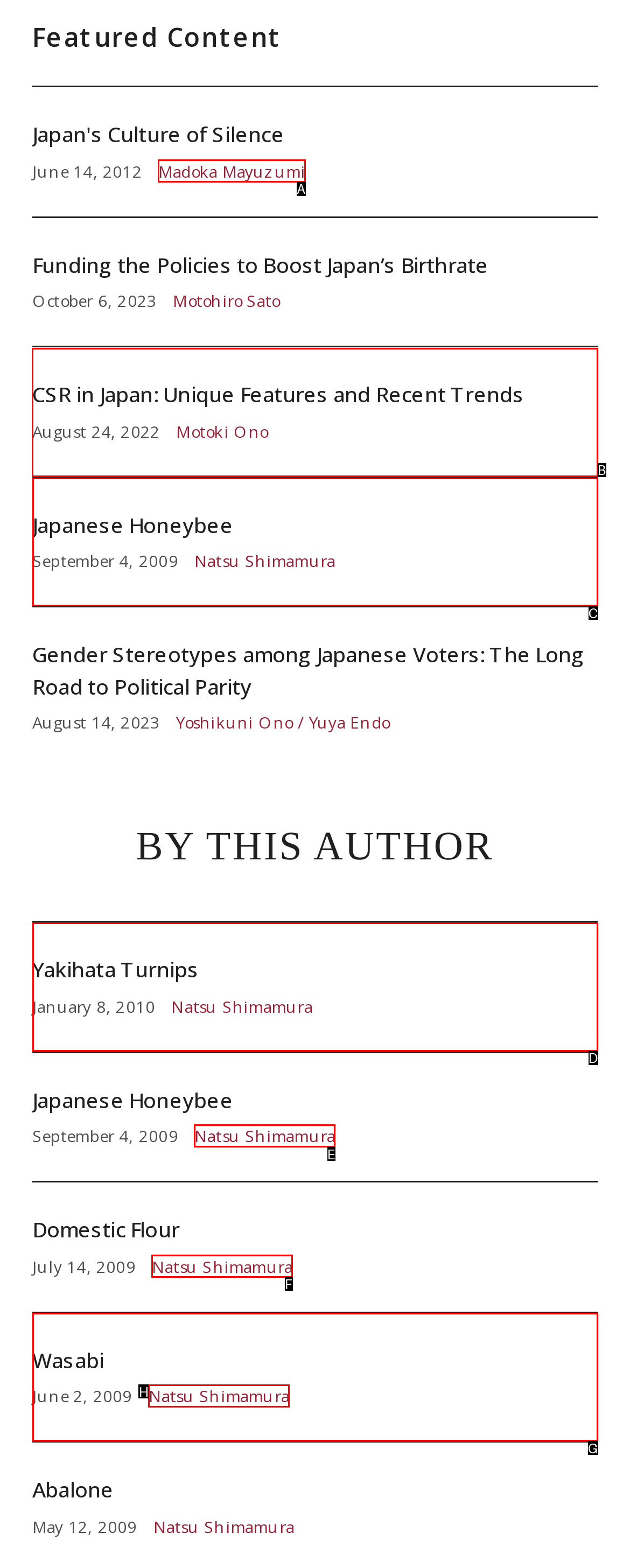Find the option you need to click to complete the following instruction: Learn about CSR in Japan: Unique Features and Recent Trends
Answer with the corresponding letter from the choices given directly.

B